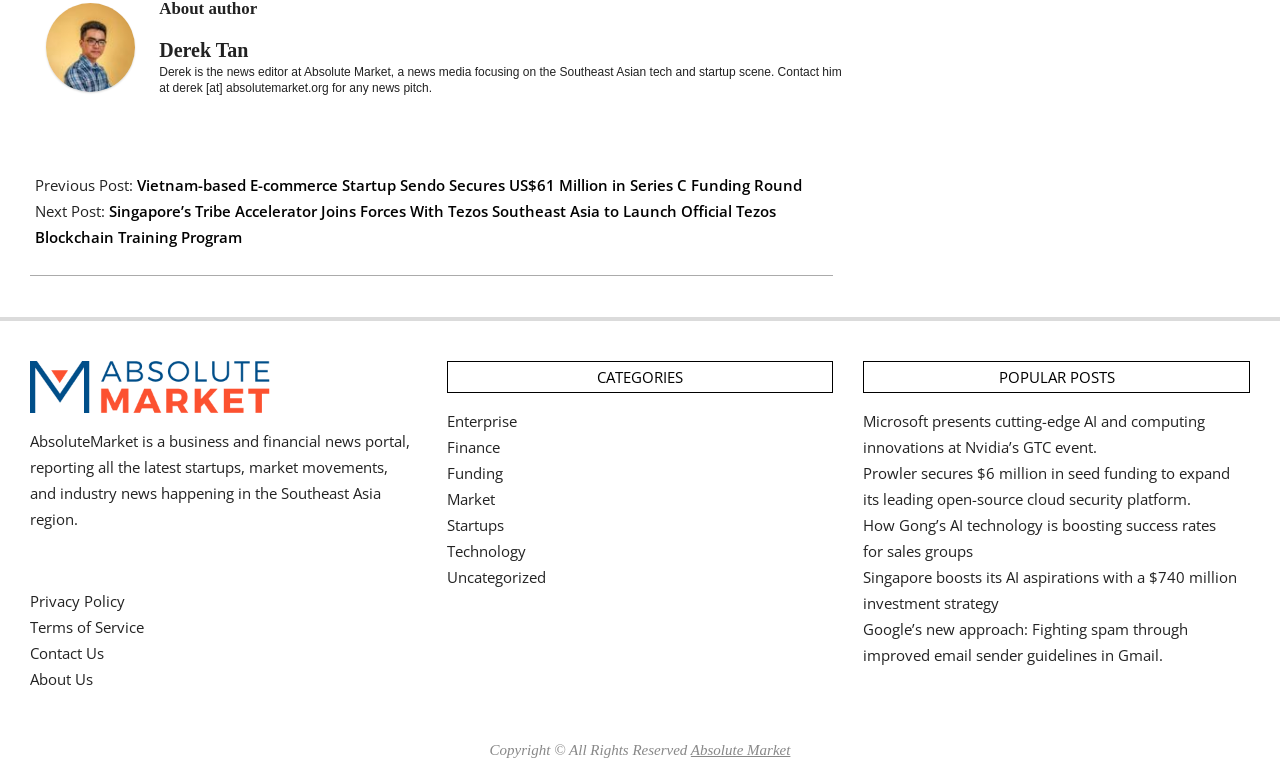Identify the bounding box for the element characterized by the following description: "Uncategorized".

[0.349, 0.728, 0.426, 0.754]